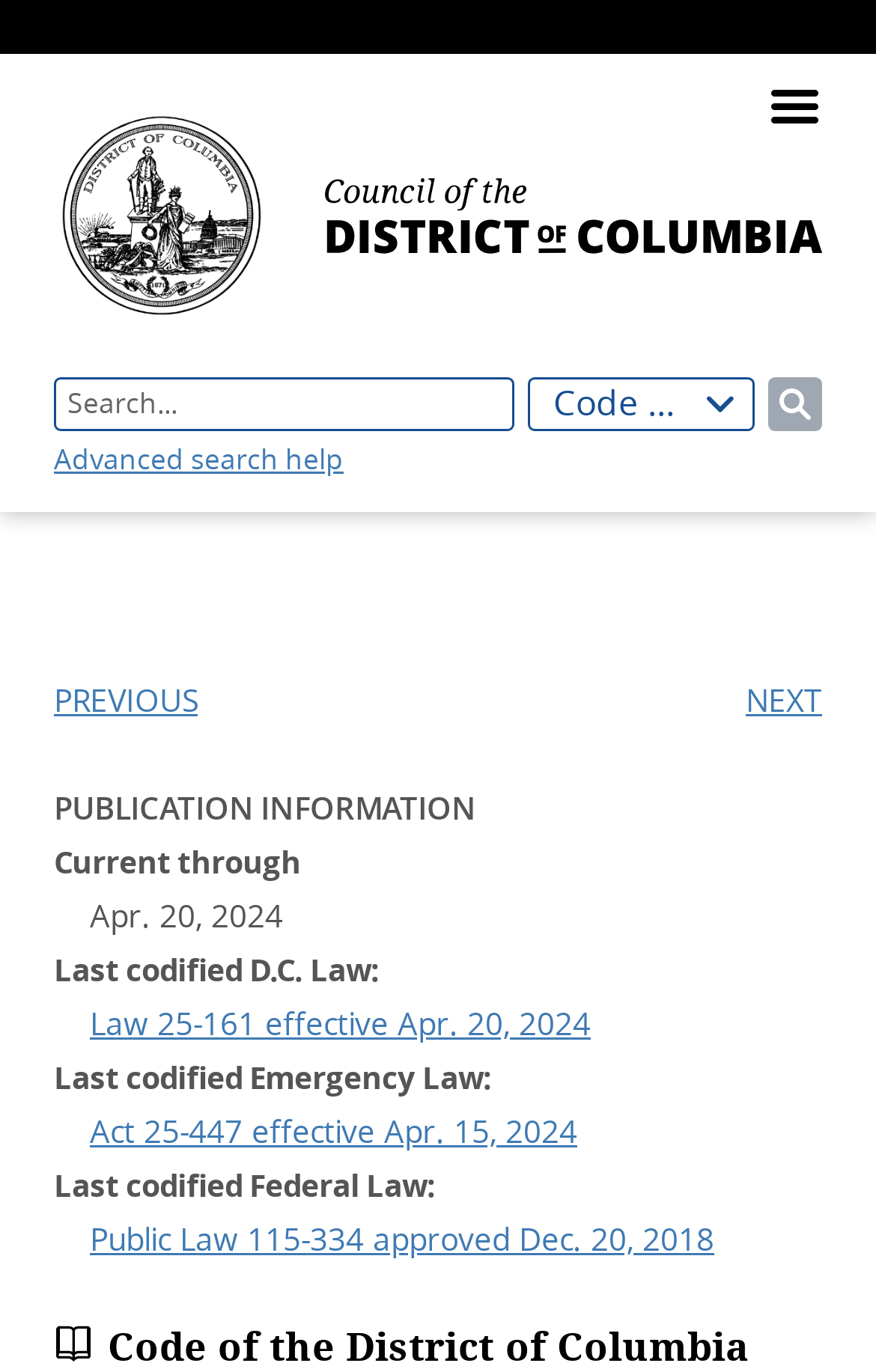Locate the primary heading on the webpage and return its text.

§ 2–1402.23. Acts of discrimination by real estate broker, real estate salesperson, or property manager.